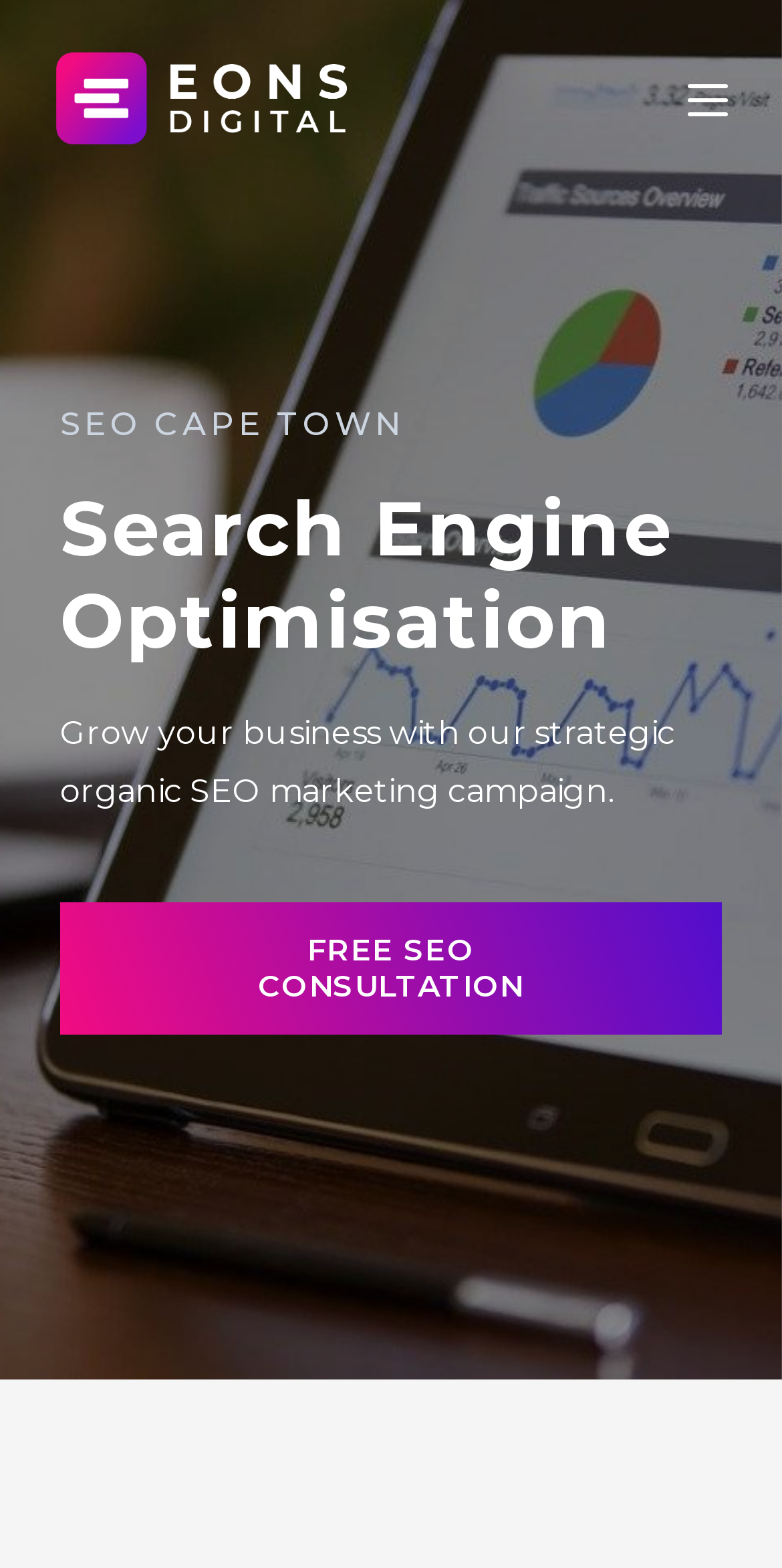What is the main focus of the company's marketing campaign?
Please respond to the question thoroughly and include all relevant details.

The main focus of the company's marketing campaign can be inferred from the text 'Grow your business with our strategic organic SEO marketing campaign.' which is located below the headings.